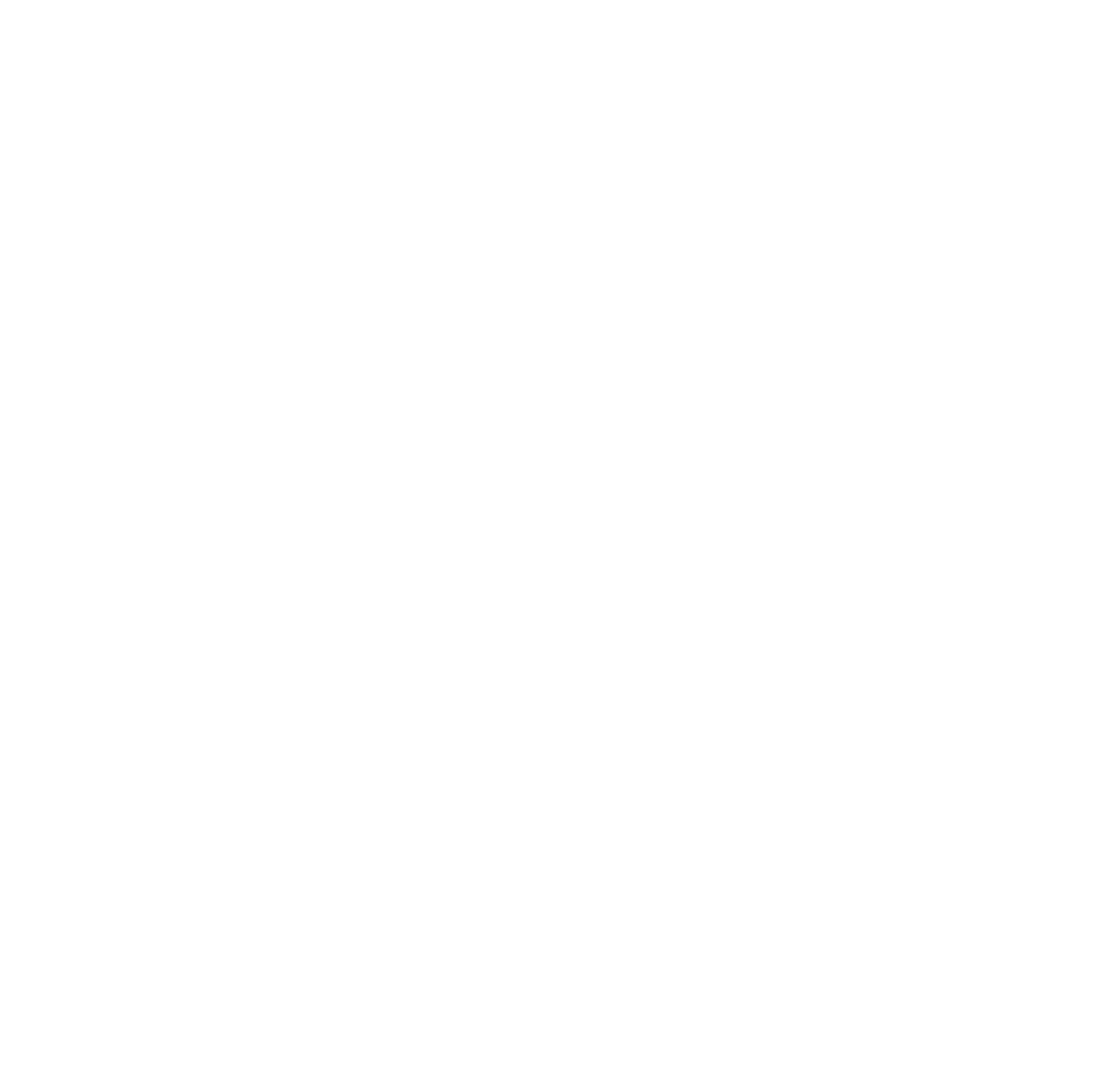Provide the bounding box coordinates of the section that needs to be clicked to accomplish the following instruction: "Check out graphic design works."

[0.519, 0.537, 0.699, 0.569]